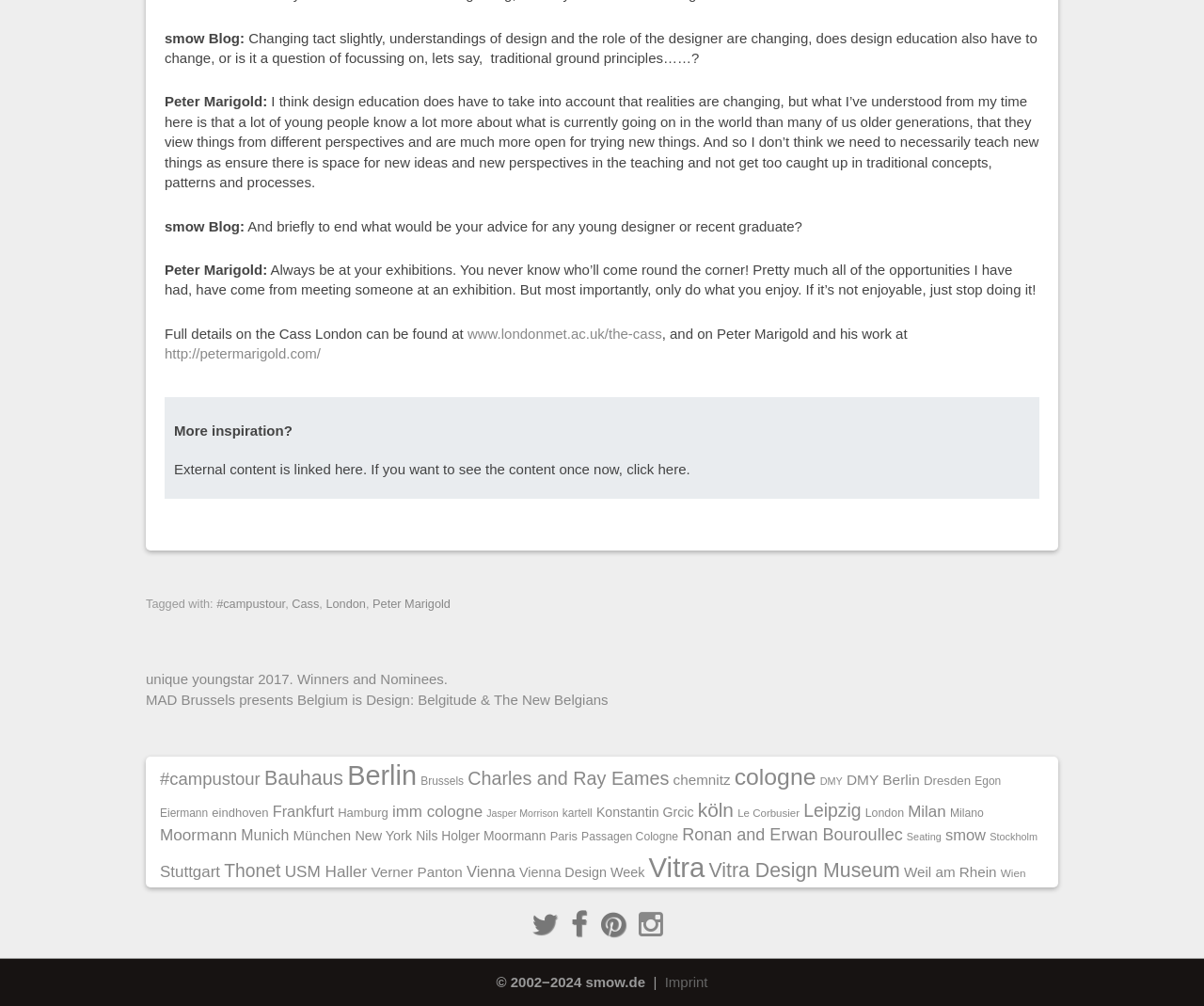Find the bounding box coordinates of the clickable region needed to perform the following instruction: "View other articles". The coordinates should be provided as four float numbers between 0 and 1, i.e., [left, top, right, bottom].

[0.121, 0.619, 0.879, 0.752]